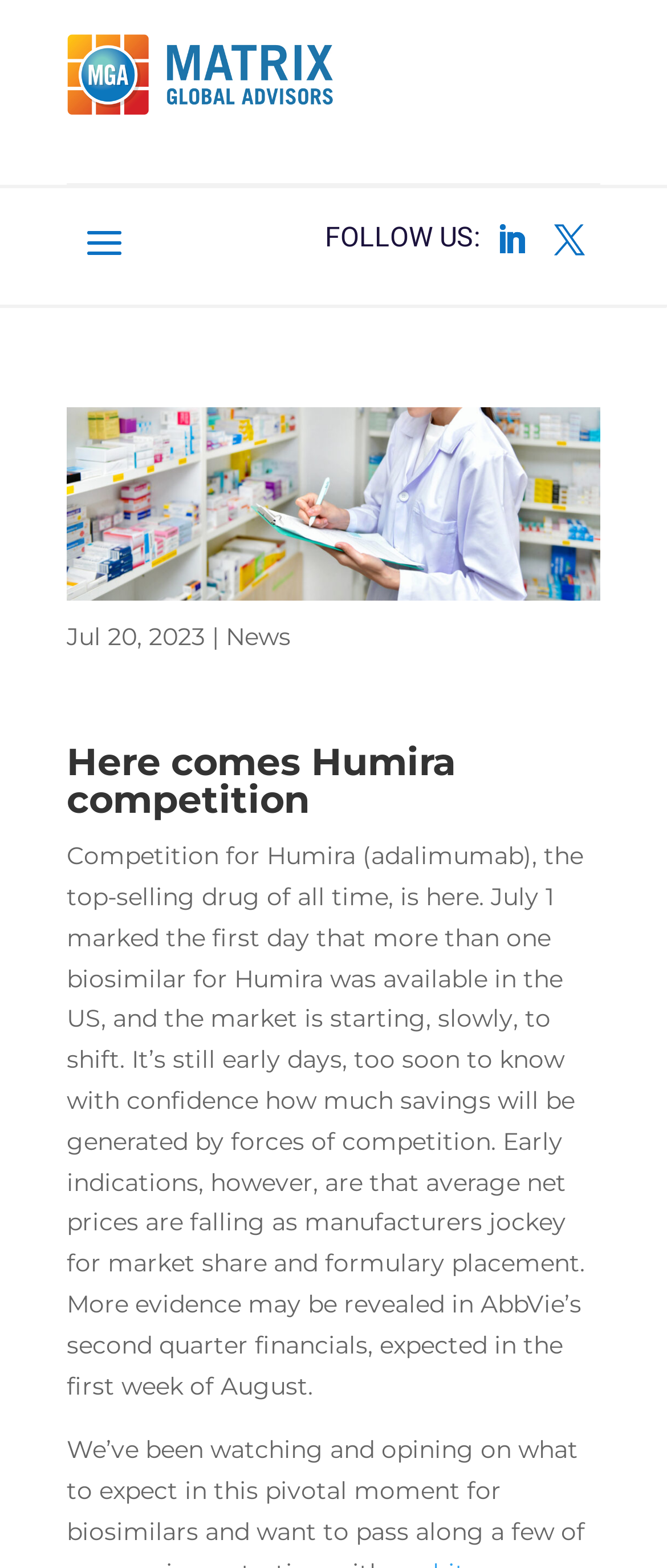Answer succinctly with a single word or phrase:
What is the name of the company mentioned in the article?

AbbVie